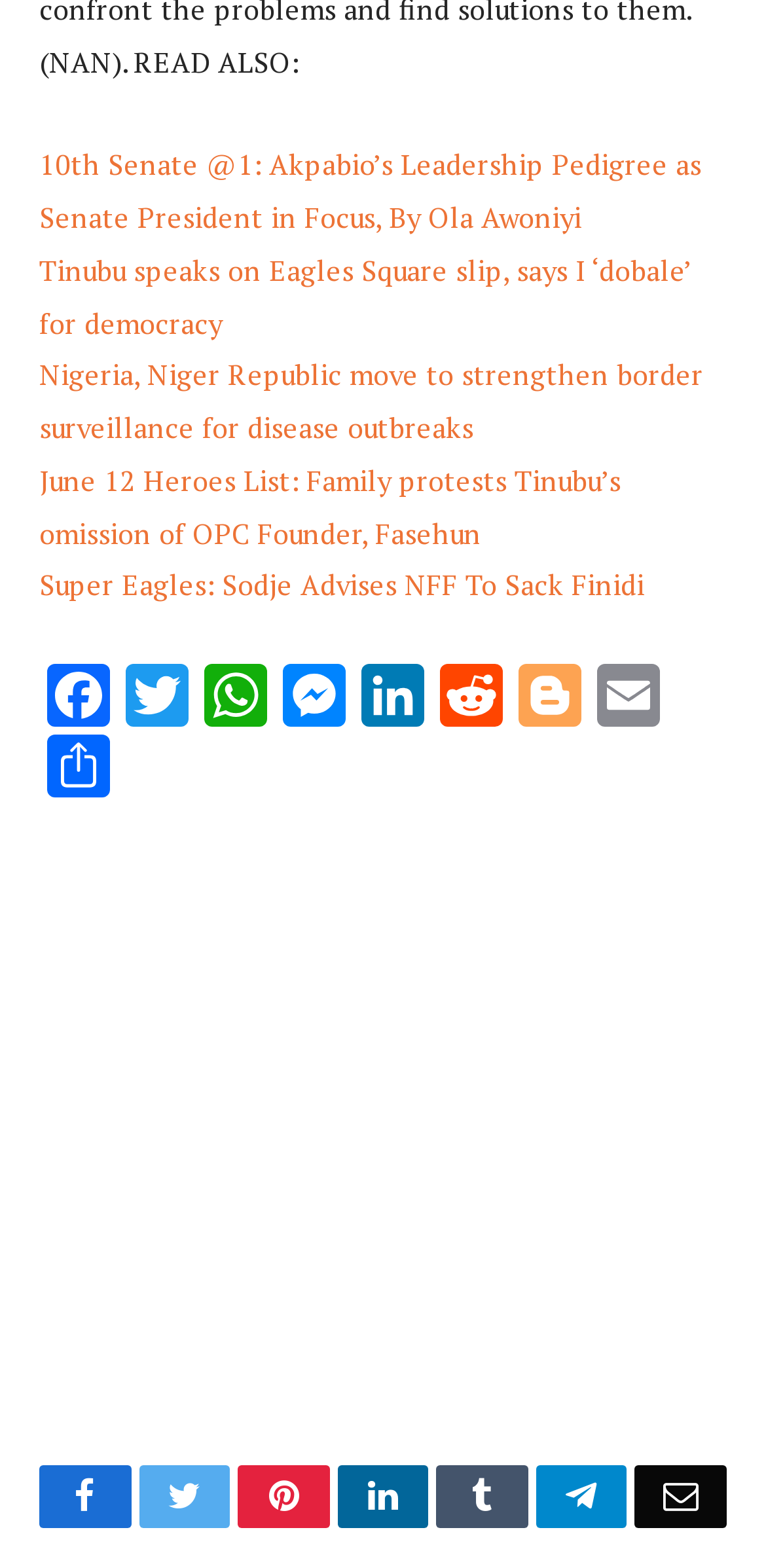Please determine the bounding box coordinates of the area that needs to be clicked to complete this task: 'Click on the 'LinkedIn' icon'. The coordinates must be four float numbers between 0 and 1, formatted as [left, top, right, bottom].

[0.44, 0.934, 0.56, 0.975]